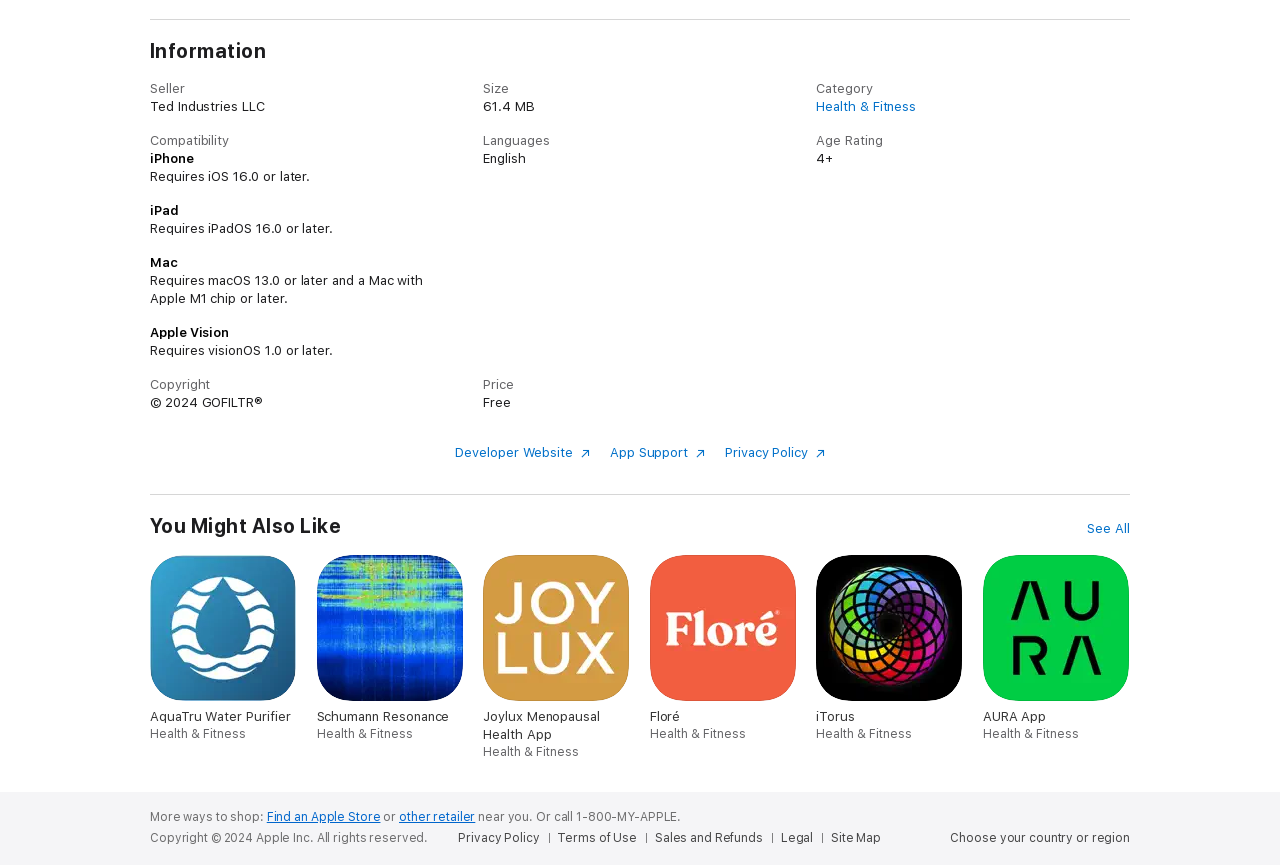Please find the bounding box for the UI component described as follows: "AURA App Health & Fitness".

[0.768, 0.641, 0.883, 0.857]